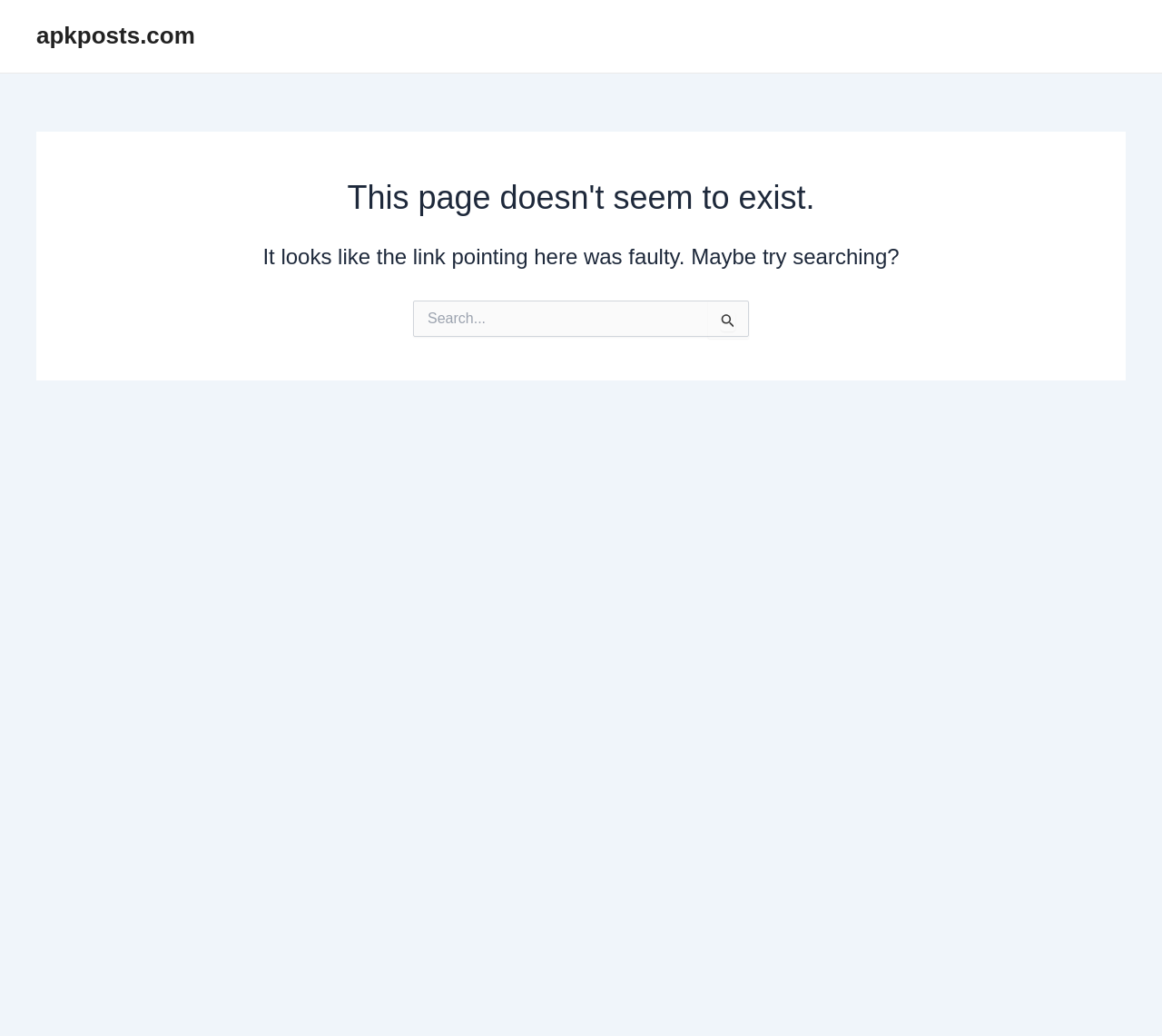Reply to the question with a brief word or phrase: What is the purpose of the search box?

To search